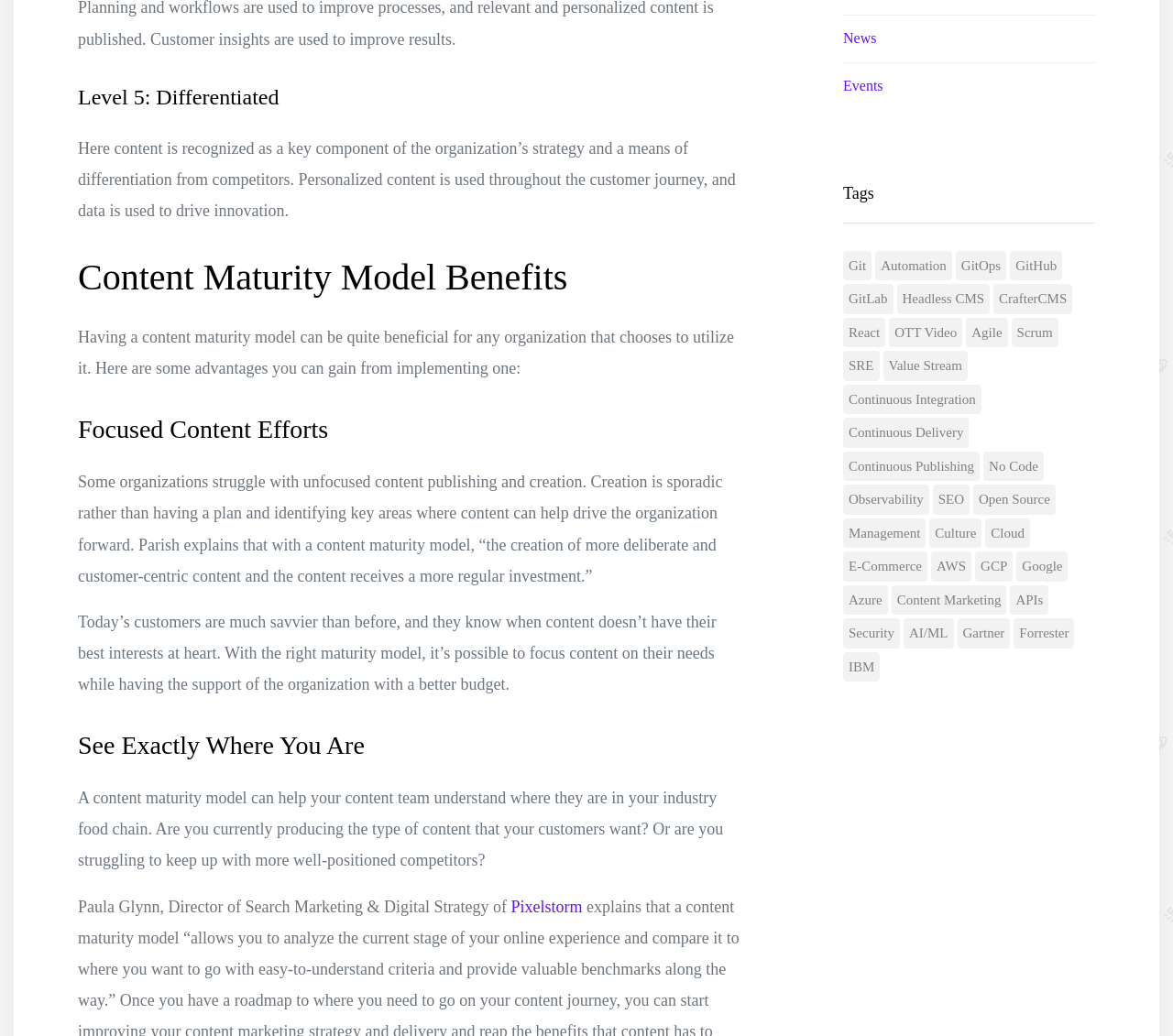Provide a brief response using a word or short phrase to this question:
What is the benefit of having a content maturity model?

Focused content efforts